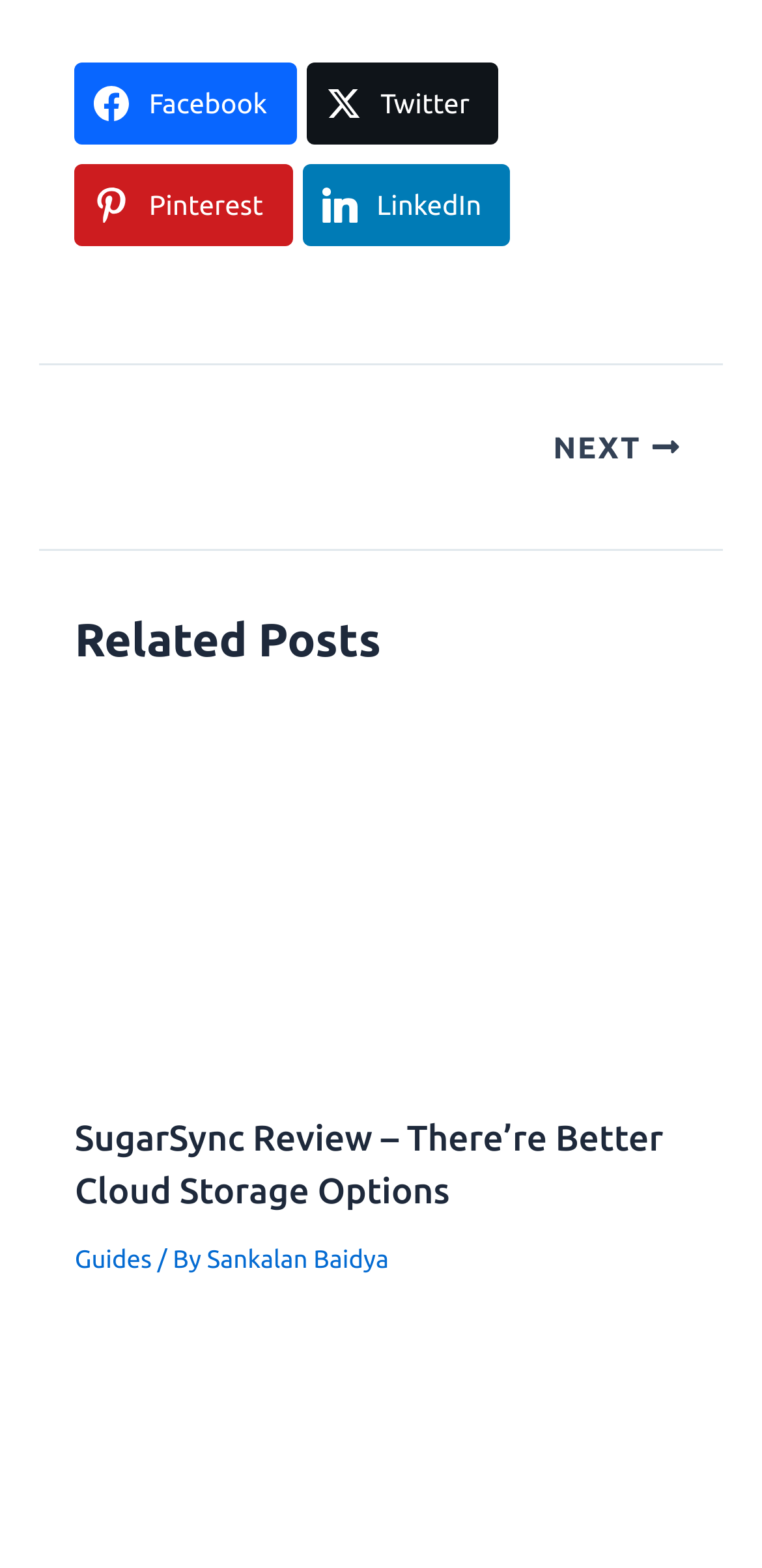Utilize the details in the image to give a detailed response to the question: How many links are there in the related posts section?

I counted the number of links in the related posts section, which are 'SugarSync Cloud Storage Review', 'SugarSync Review – There’re Better Cloud Storage Options', and 'Guide to Google PageSpeed Insights', so there are 3 links in the related posts section.